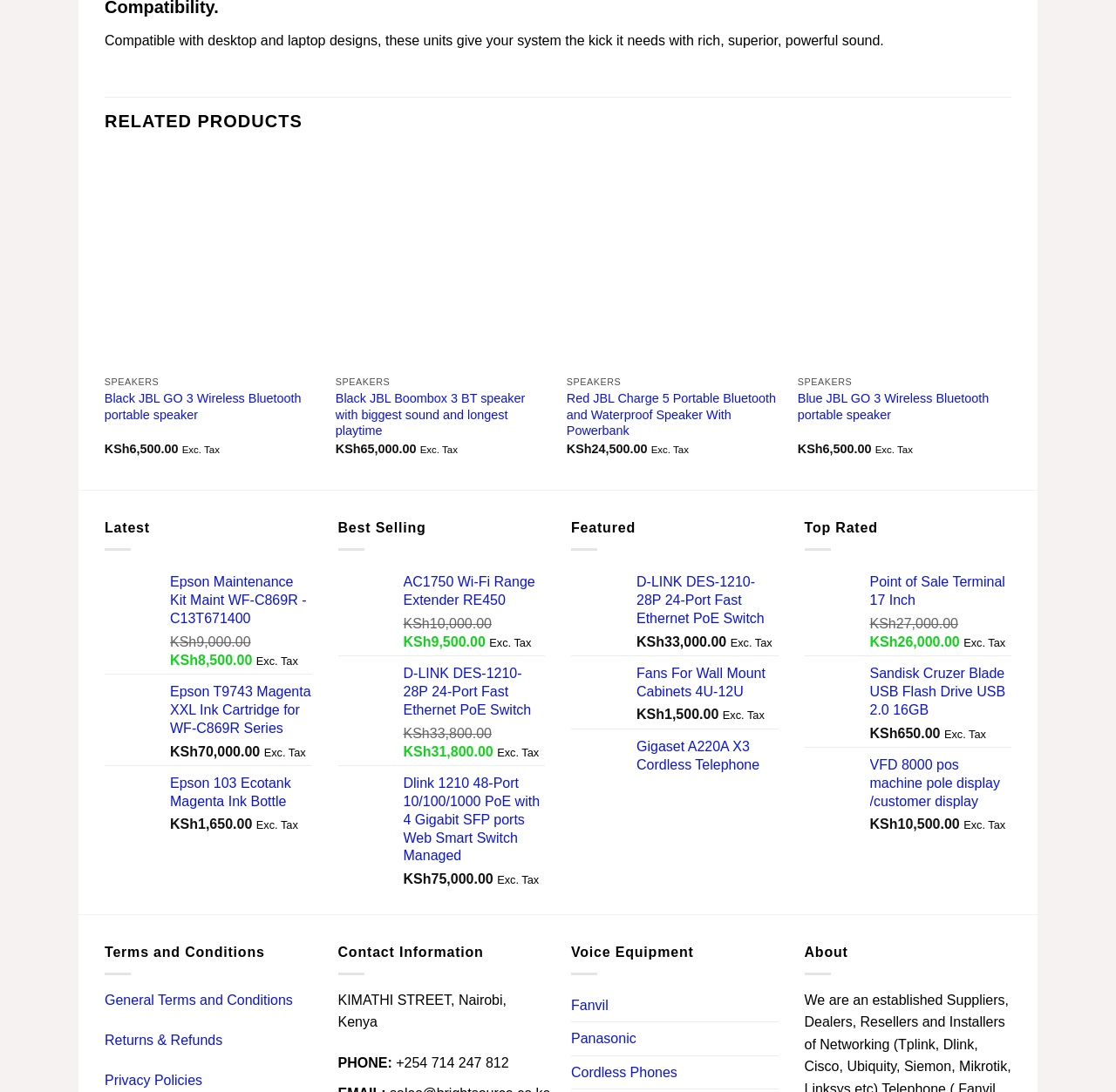Locate the bounding box of the UI element defined by this description: "Gigaset A220A X3 Cordless Telephone". The coordinates should be given as four float numbers between 0 and 1, formatted as [left, top, right, bottom].

[0.57, 0.676, 0.697, 0.709]